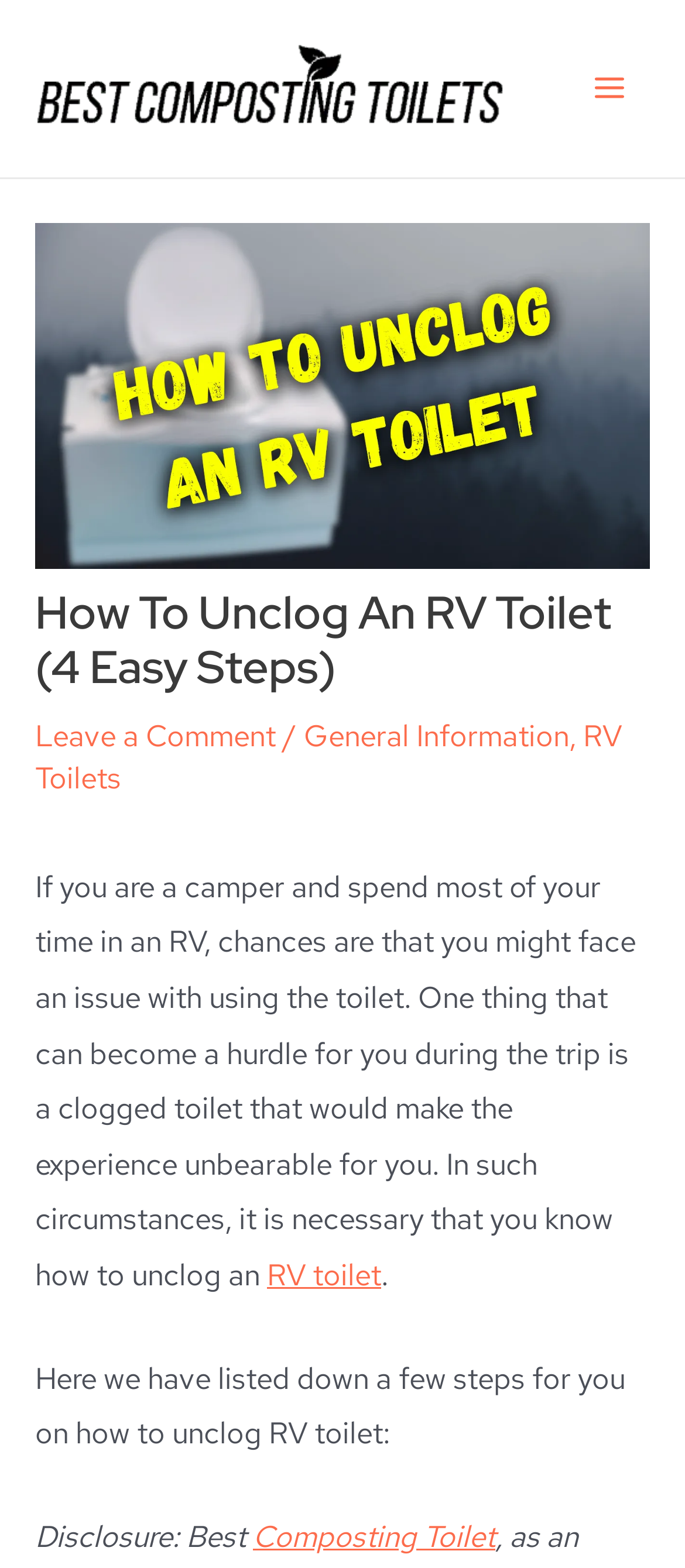Provide an in-depth description of the elements and layout of the webpage.

The webpage is about providing guidance on how to unclog an RV toilet, with a focus on composting toilets. At the top left of the page, there is a link to the website's homepage, accompanied by a logo image. On the top right, there is a main menu button.

Below the top section, there is a header area that spans the entire width of the page. Within this area, there is a large image related to RV toilets, followed by a heading that reads "How To Unclog An RV Toilet (4 Easy Steps)". Below the heading, there are three links: "Leave a Comment", "General Information", and "RV Toilets", separated by forward slashes.

The main content of the page starts with a paragraph of text that discusses the importance of knowing how to unclog an RV toilet while camping. The text is followed by a link to "RV toilet" and then a subheading that introduces the steps to unclog an RV toilet. The rest of the page likely contains the four easy steps, but the accessibility tree does not provide further information.

At the bottom of the page, there is a disclosure statement that mentions "Best Composting Toilet". The statement includes a link to "Composting Toilet".